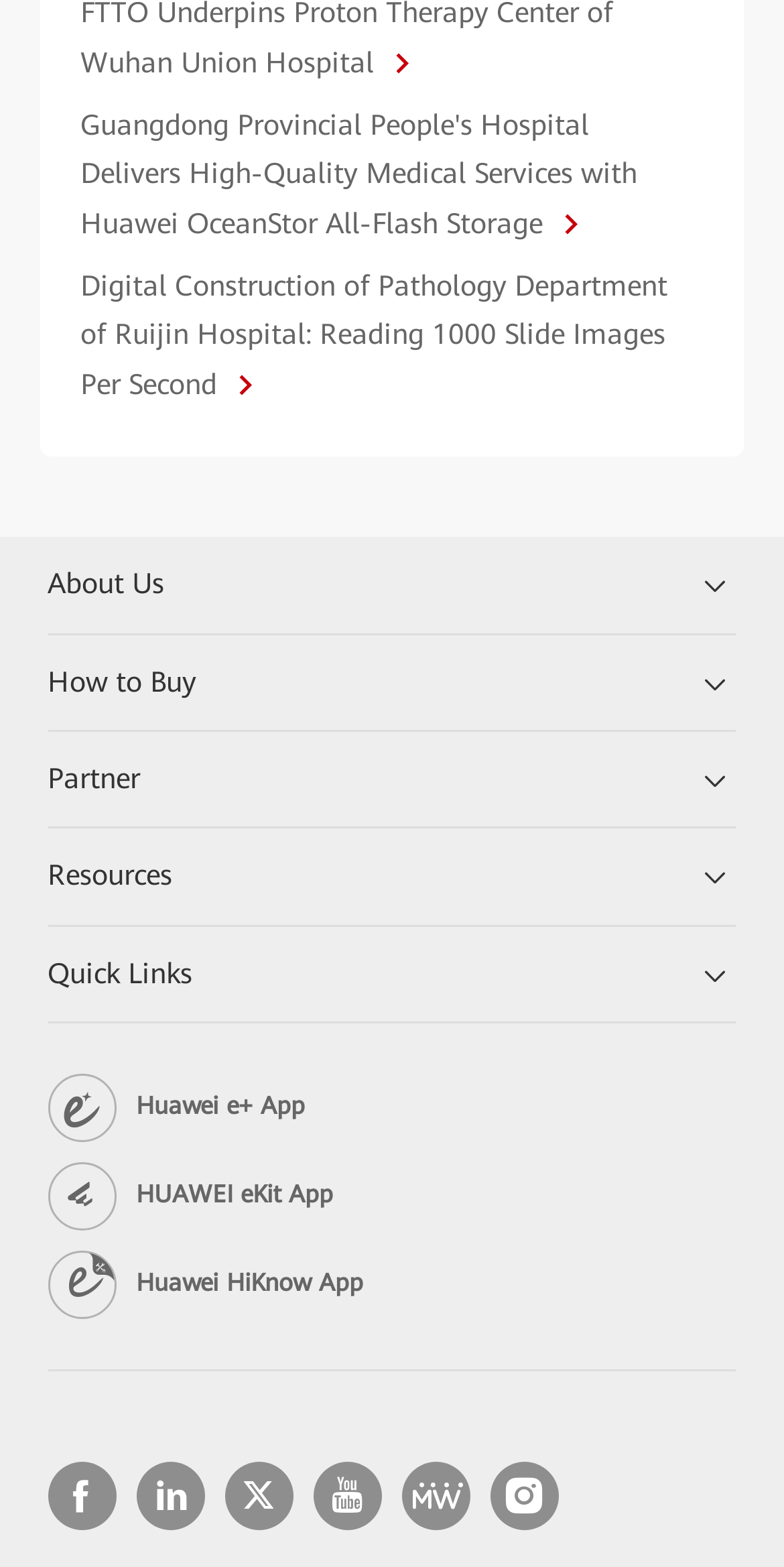How many Huawei app links are there on the webpage?
Refer to the screenshot and respond with a concise word or phrase.

3